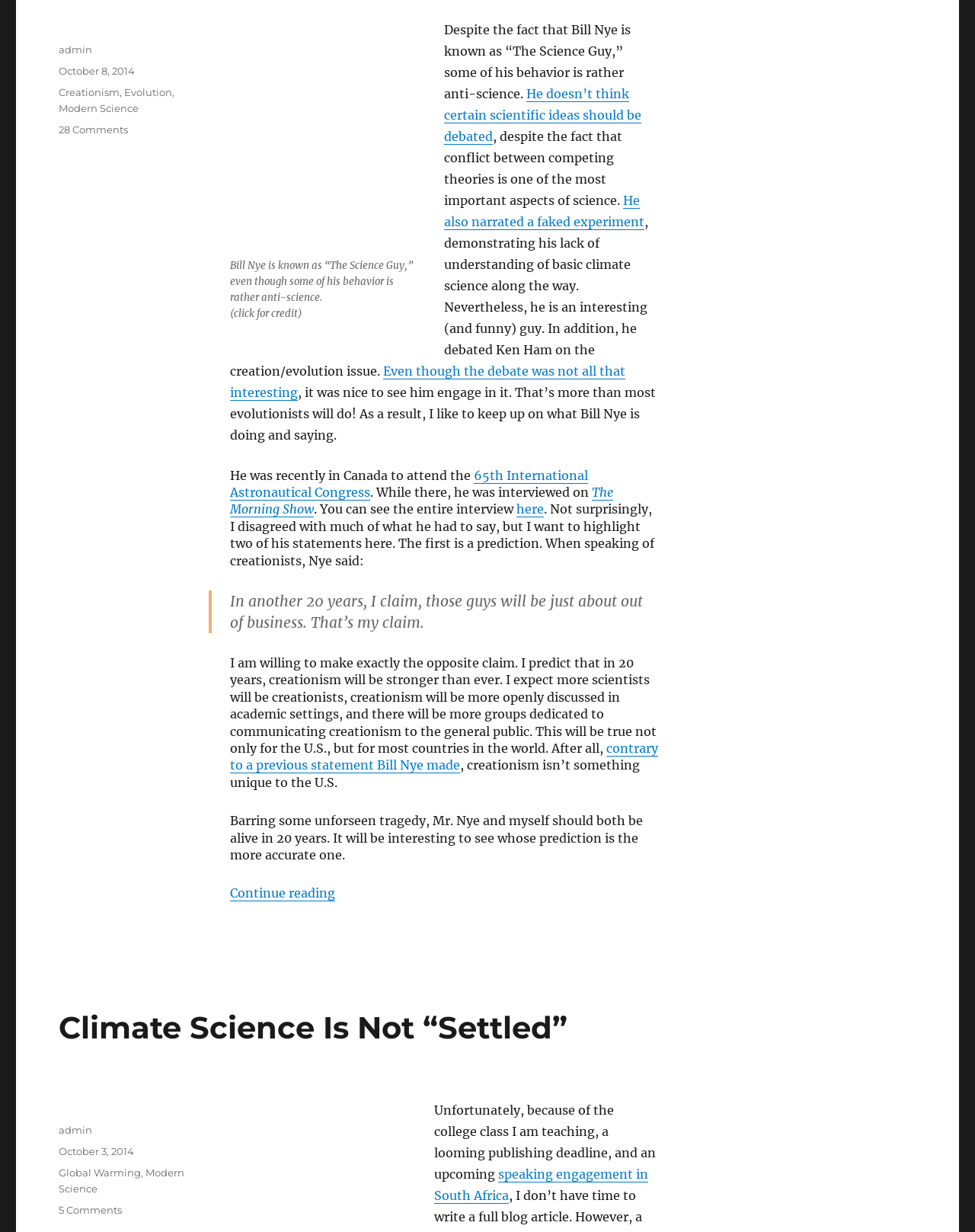Where was Bill Nye interviewed?
Kindly offer a comprehensive and detailed response to the question.

According to the webpage, Bill Nye was interviewed on 'The Morning Show' while he was in Canada to attend the 65th International Astronautical Congress.